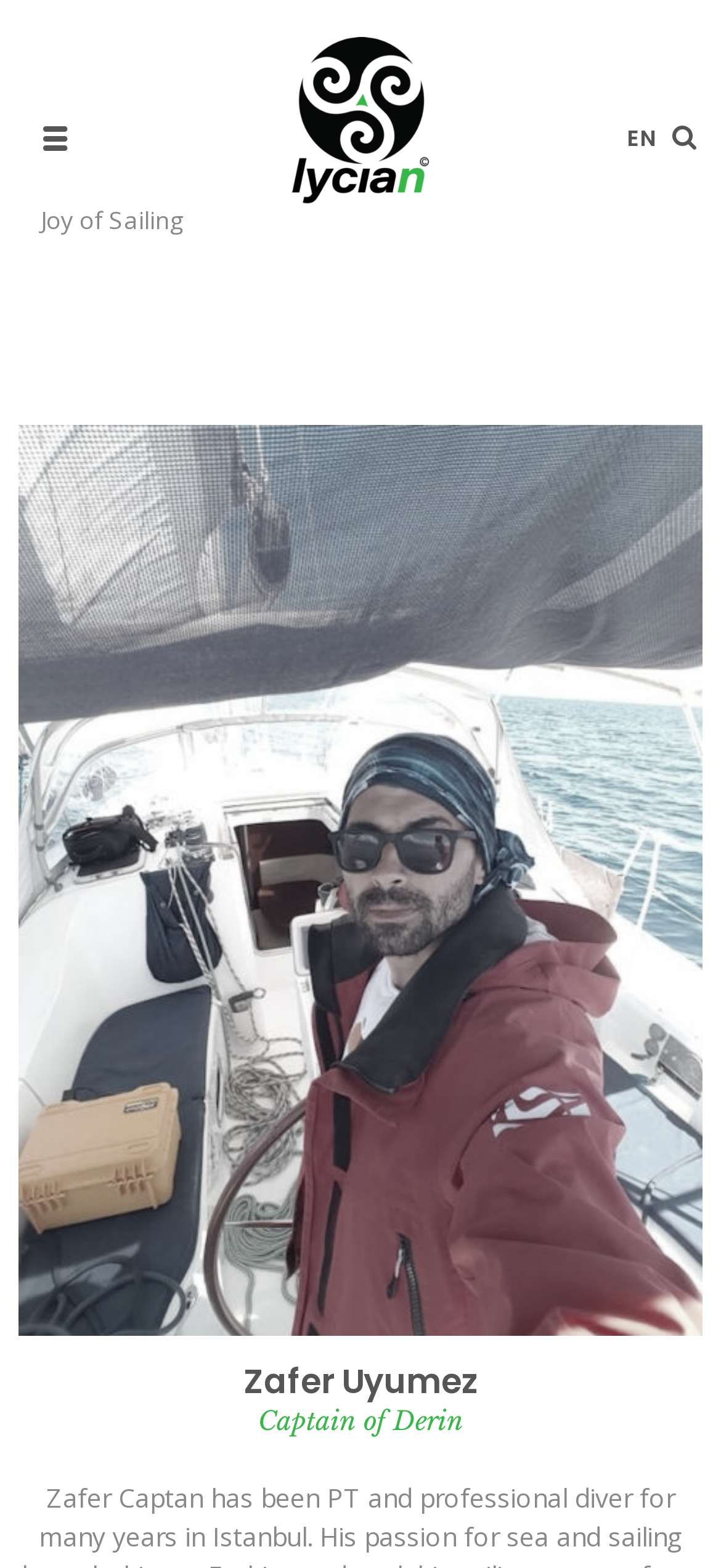Show the bounding box coordinates for the HTML element as described: "parent_node: EN".

[0.924, 0.063, 0.974, 0.113]